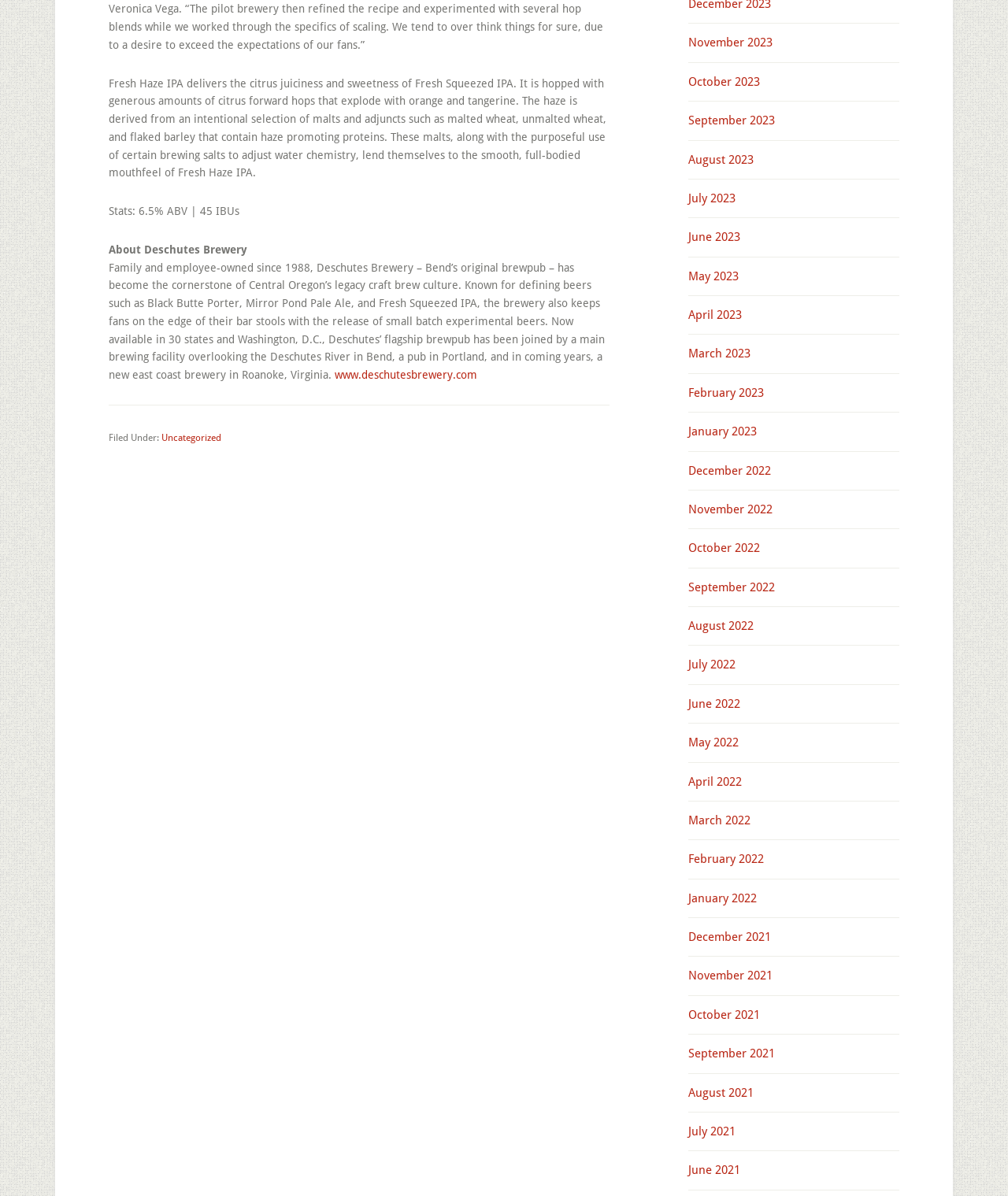Locate the bounding box coordinates of the clickable area to execute the instruction: "View posts from November 2023". Provide the coordinates as four float numbers between 0 and 1, represented as [left, top, right, bottom].

[0.683, 0.03, 0.766, 0.042]